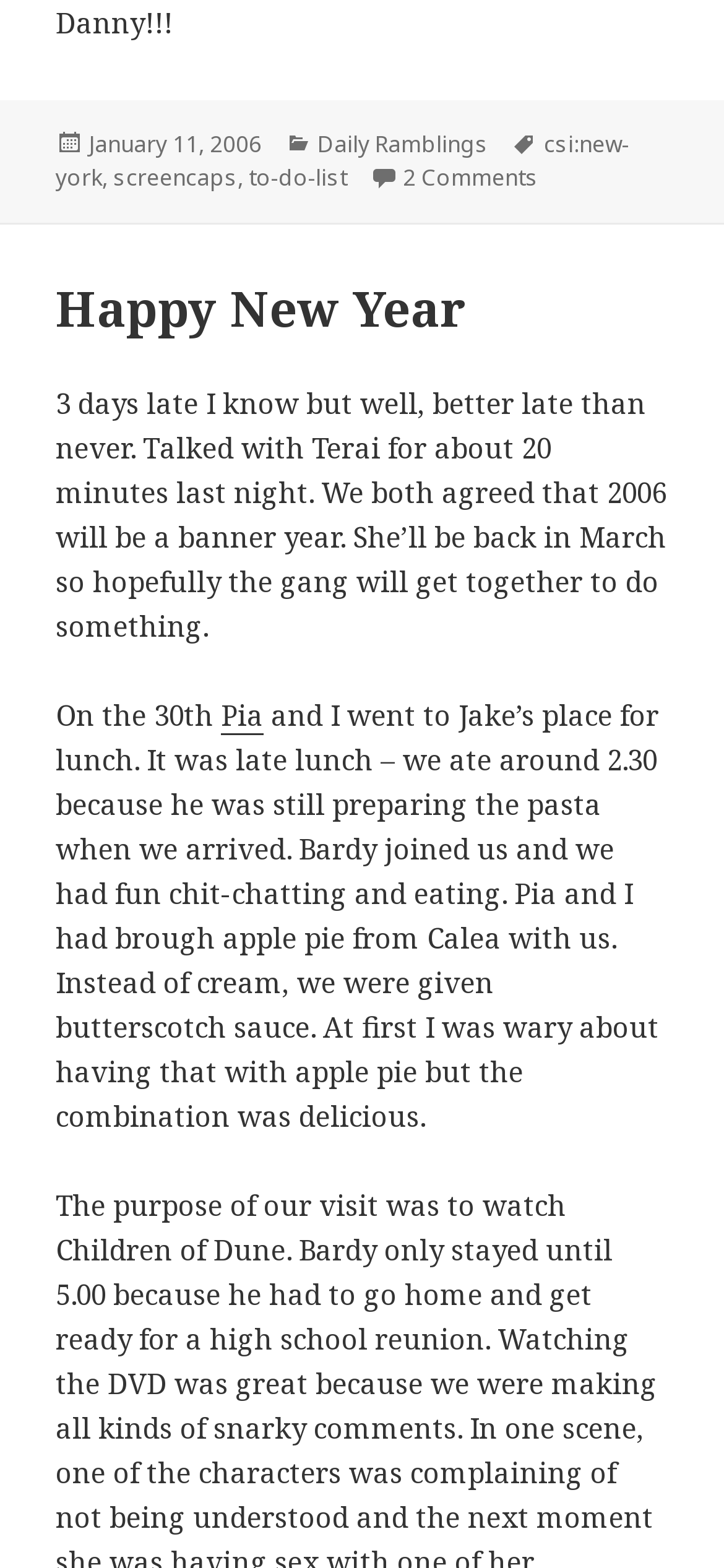From the element description 2 Comments, predict the bounding box coordinates of the UI element. The coordinates must be specified in the format (top-left x, top-left y, bottom-right x, bottom-right y) and should be within the 0 to 1 range.

[0.556, 0.103, 0.744, 0.124]